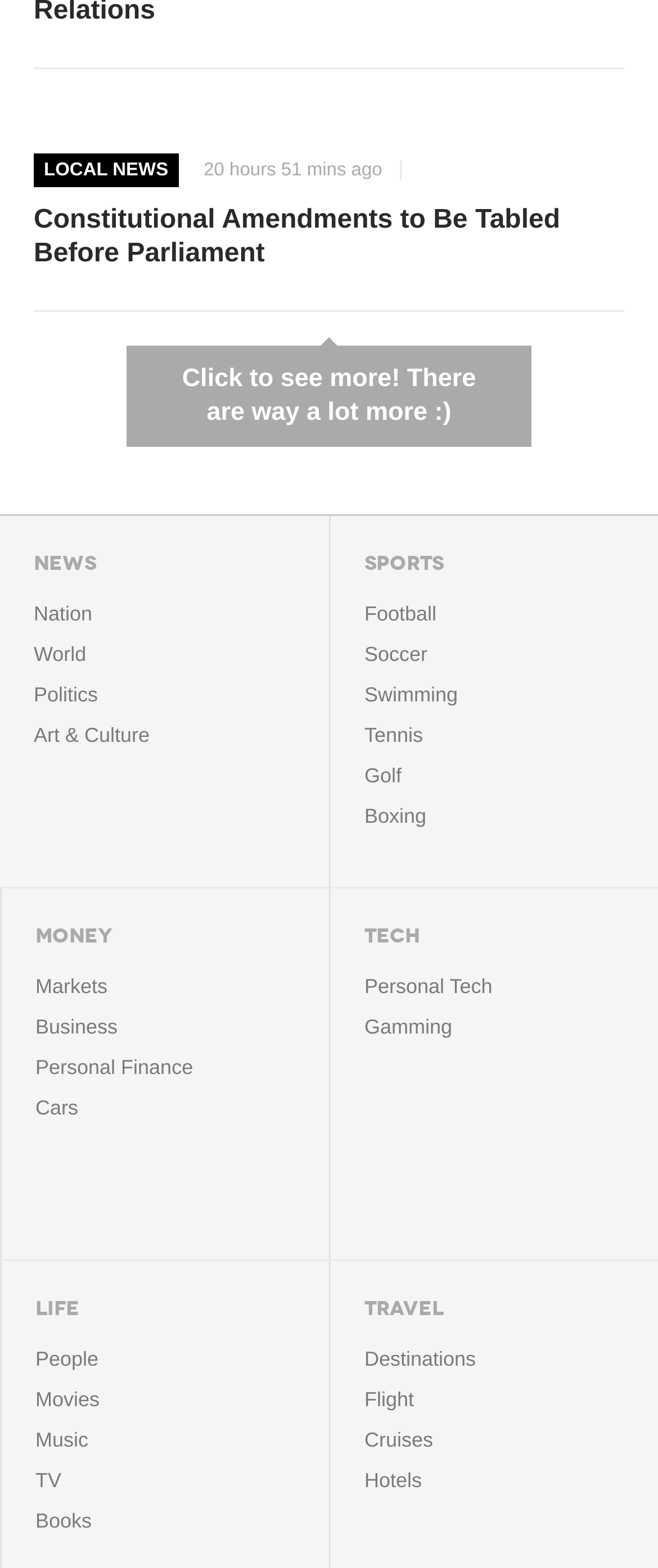Please specify the bounding box coordinates for the clickable region that will help you carry out the instruction: "Explore Adventure Packages in Bir Billing".

None